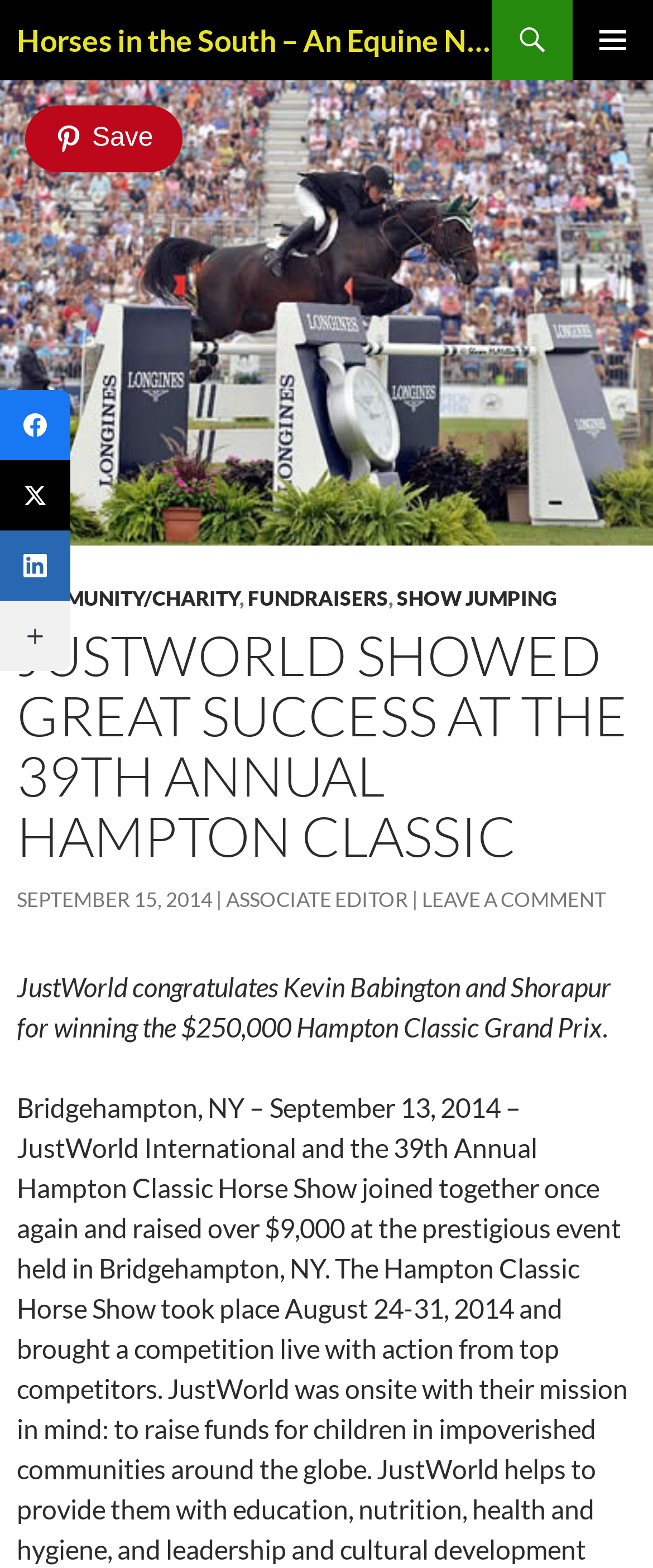Please give the bounding box coordinates of the area that should be clicked to fulfill the following instruction: "Visit the Facebook page". The coordinates should be in the format of four float numbers from 0 to 1, i.e., [left, top, right, bottom].

[0.0, 0.249, 0.108, 0.293]